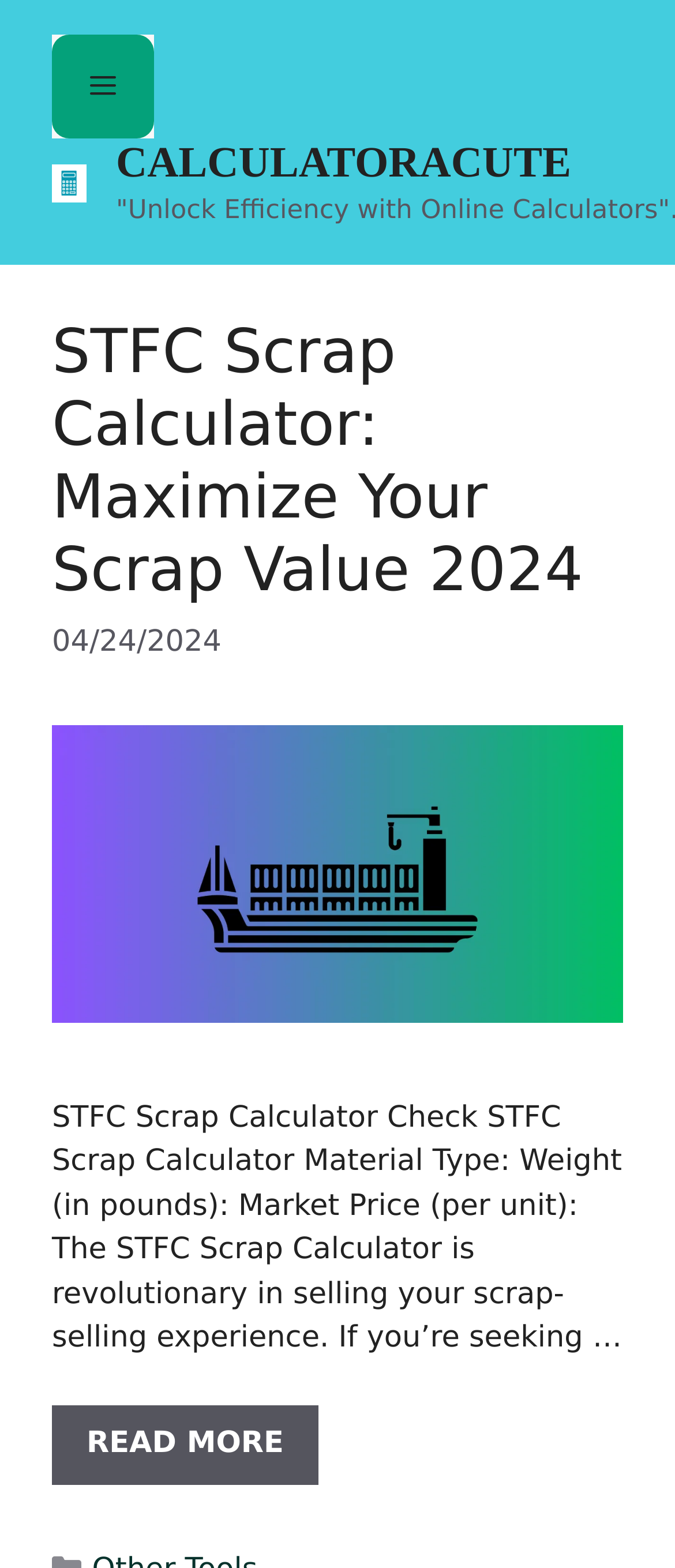What is the date of the featured article?
Please provide a detailed and thorough answer to the question.

The date of the featured article can be found in the time section, which displays the date '04/24/2024'.